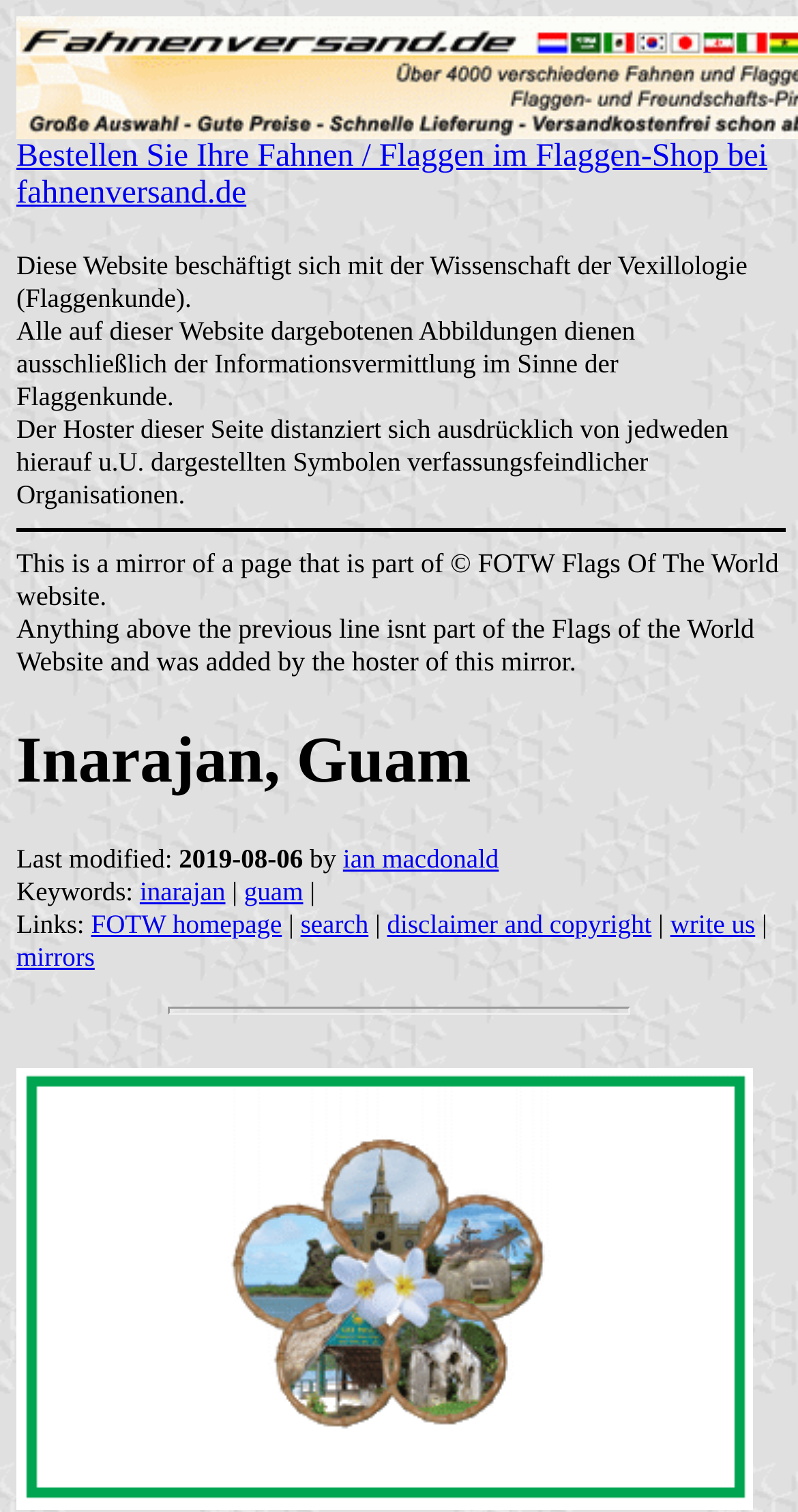Identify the bounding box coordinates of the part that should be clicked to carry out this instruction: "Write to us".

[0.84, 0.601, 0.946, 0.621]